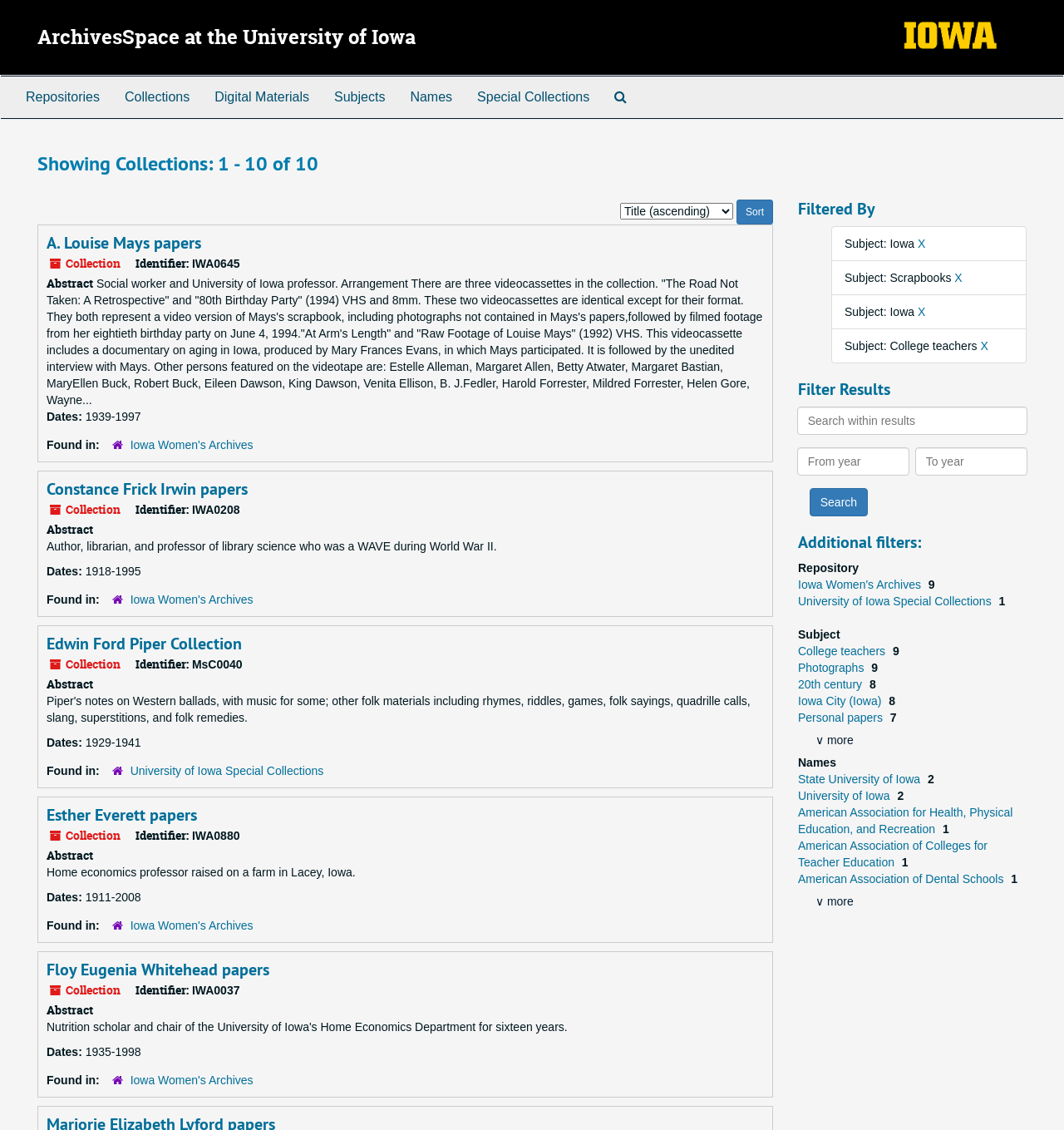Explain the contents of the webpage comprehensively.

The webpage is a collection archive page from the University of Iowa, titled "Collections | ArchivesSpace at the University of Iowa". At the top, there is a heading with the title of the page, followed by a link to the ArchivesSpace at the University of Iowa. To the right of the heading, there is an image of the University of Iowa Special Collections and Archives.

Below the heading, there is a top-level navigation menu with links to "Repositories", "Collections", "Digital Materials", "Subjects", "Names", "Special Collections", and "Search The Archives".

The main content of the page is a list of collections, with 10 items displayed. Each collection item has a heading with the title of the collection, followed by a link to the collection. Below the heading, there is a brief abstract or description of the collection, along with information about the dates and identifier of the collection. Some collections also have a "Found in" section with a link to the Iowa Women's Archives or the University of Iowa Special Collections.

To the right of the collection list, there is a section with filtering options. There is a heading "Filtered By" followed by a list of subjects, including "Iowa", "Scrapbooks", and "College teachers", each with an "X" link to remove the filter. Below the filtering options, there is a heading "Filter Results" with a search box to search within the results.

At the top of the collection list, there is a heading "Showing Collections: 1 - 10 of 10" indicating that there are 10 collections in total, and all of them are displayed on this page. There is also a "Sort by" dropdown menu above the collection list, allowing users to sort the collections by different criteria.